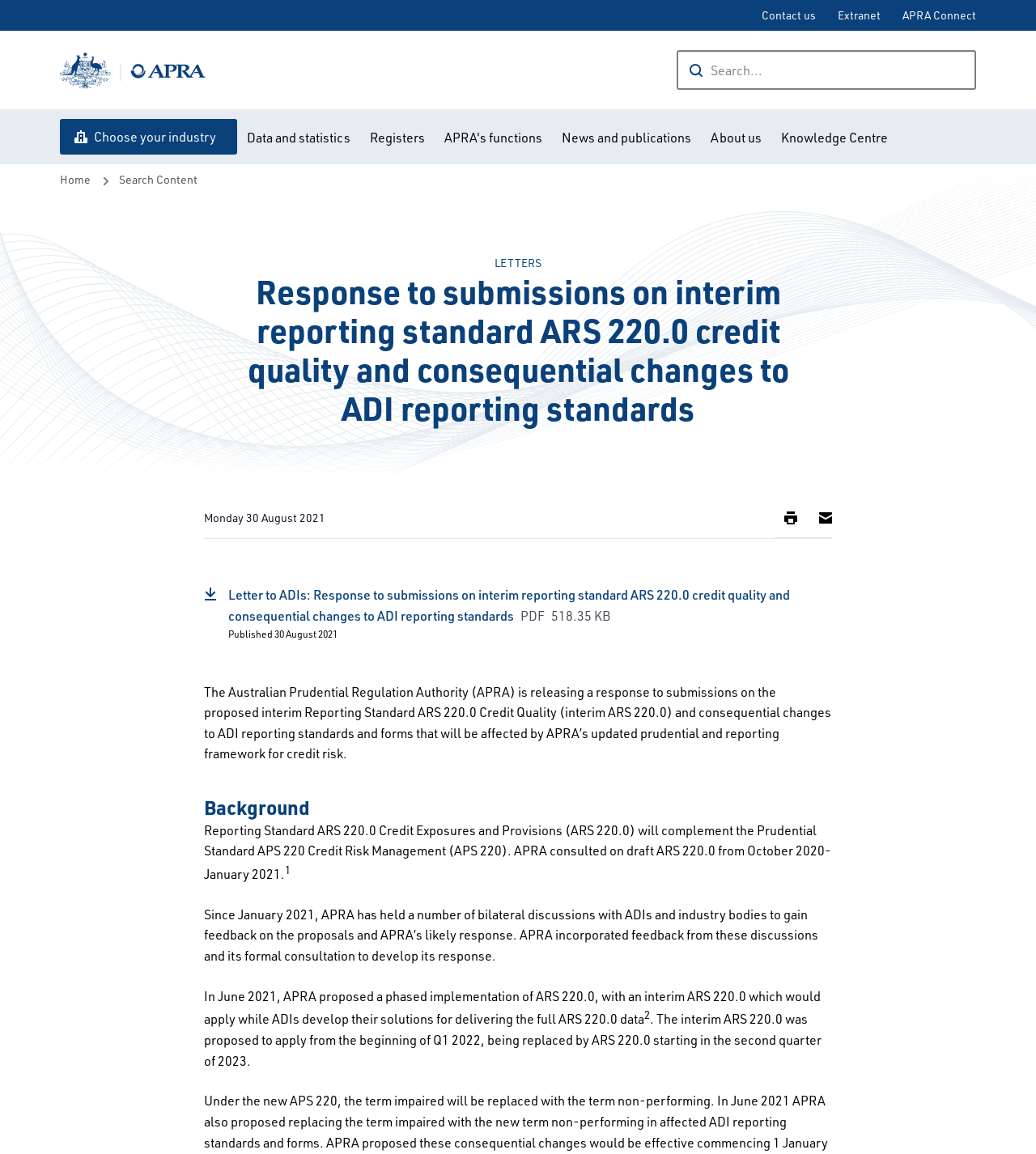Predict the bounding box of the UI element based on the description: "Data and statistics". The coordinates should be four float numbers between 0 and 1, formatted as [left, top, right, bottom].

[0.229, 0.101, 0.348, 0.136]